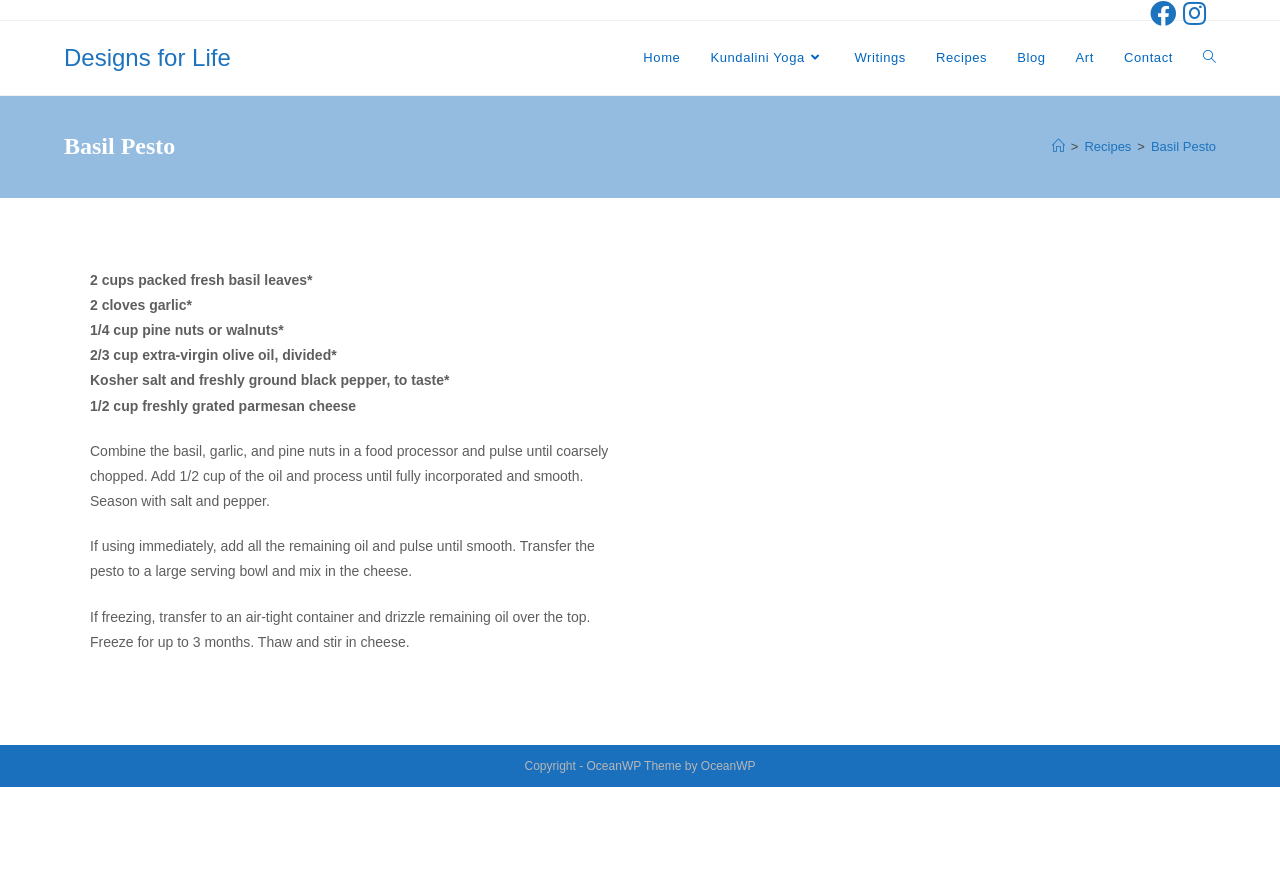What is the navigation path of the current page?
Please give a well-detailed answer to the question.

The navigation path can be inferred from the breadcrumbs navigation 'Breadcrumbs' which is located at the top of the webpage, inside the HeaderAsNonLandmark element. The path is constructed by following the links in the breadcrumbs navigation.